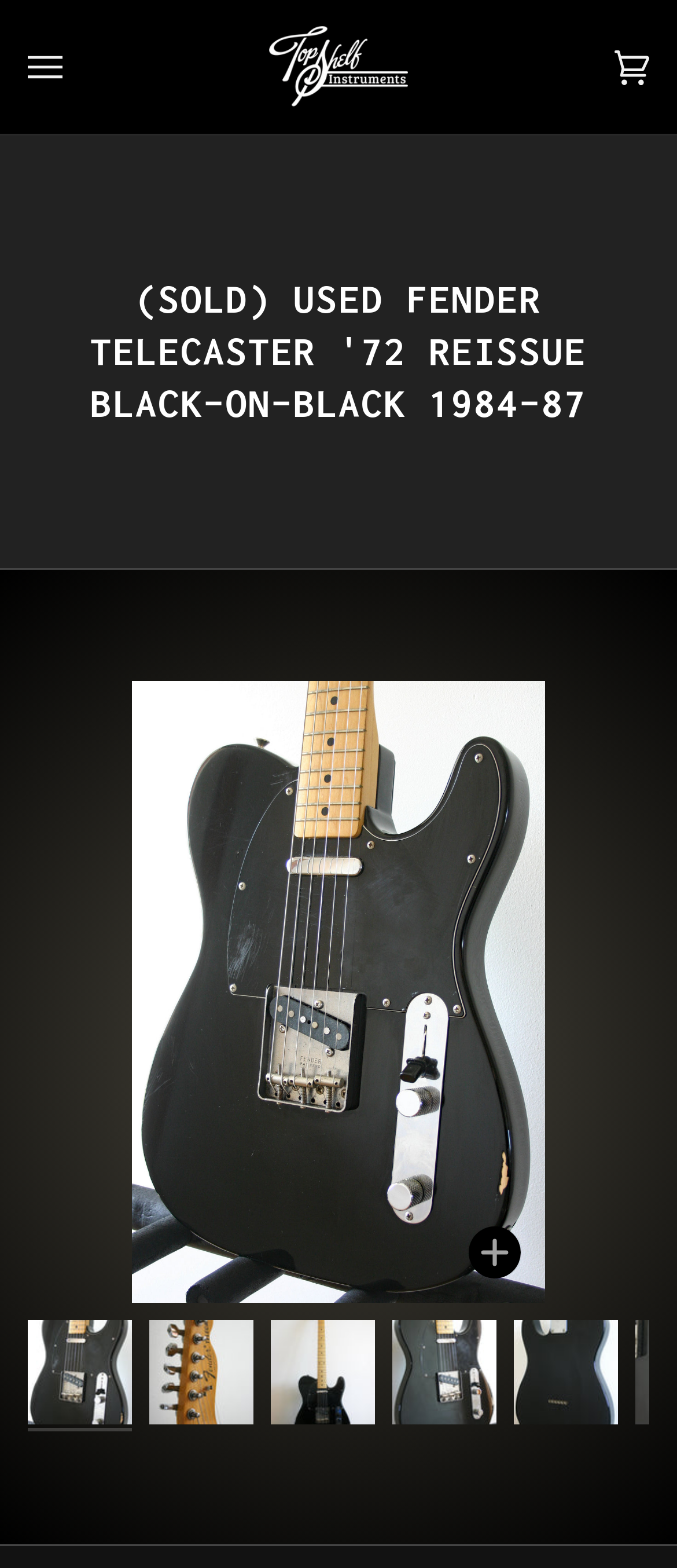Describe the webpage in detail, including text, images, and layout.

This webpage is about a used Fender Telecaster guitar, specifically a '72 reissue model in black with a black guard, made in Japan between 1984 and 1987. 

At the top left corner, there is a button to open a menu. Next to it, there is a link to "Topshelf Instruments" accompanied by an image of the same name. On the top right corner, there is a link to the cart, which is currently empty.

Below the top navigation, there is a large heading that reads "(SOLD) USED FENDER TELECASTER '72 REISSUE BLACK-ON-BLACK 1984-87". Underneath this heading, there is a section that takes up most of the page, dedicated to the guitar. This section has a large image of the guitar on the left side, and a button to zoom in on the image. 

On the right side of the guitar image, there is a block of text that describes the guitar in detail. Below this text, there is another image of the guitar, this time showing a different angle or feature of the instrument.